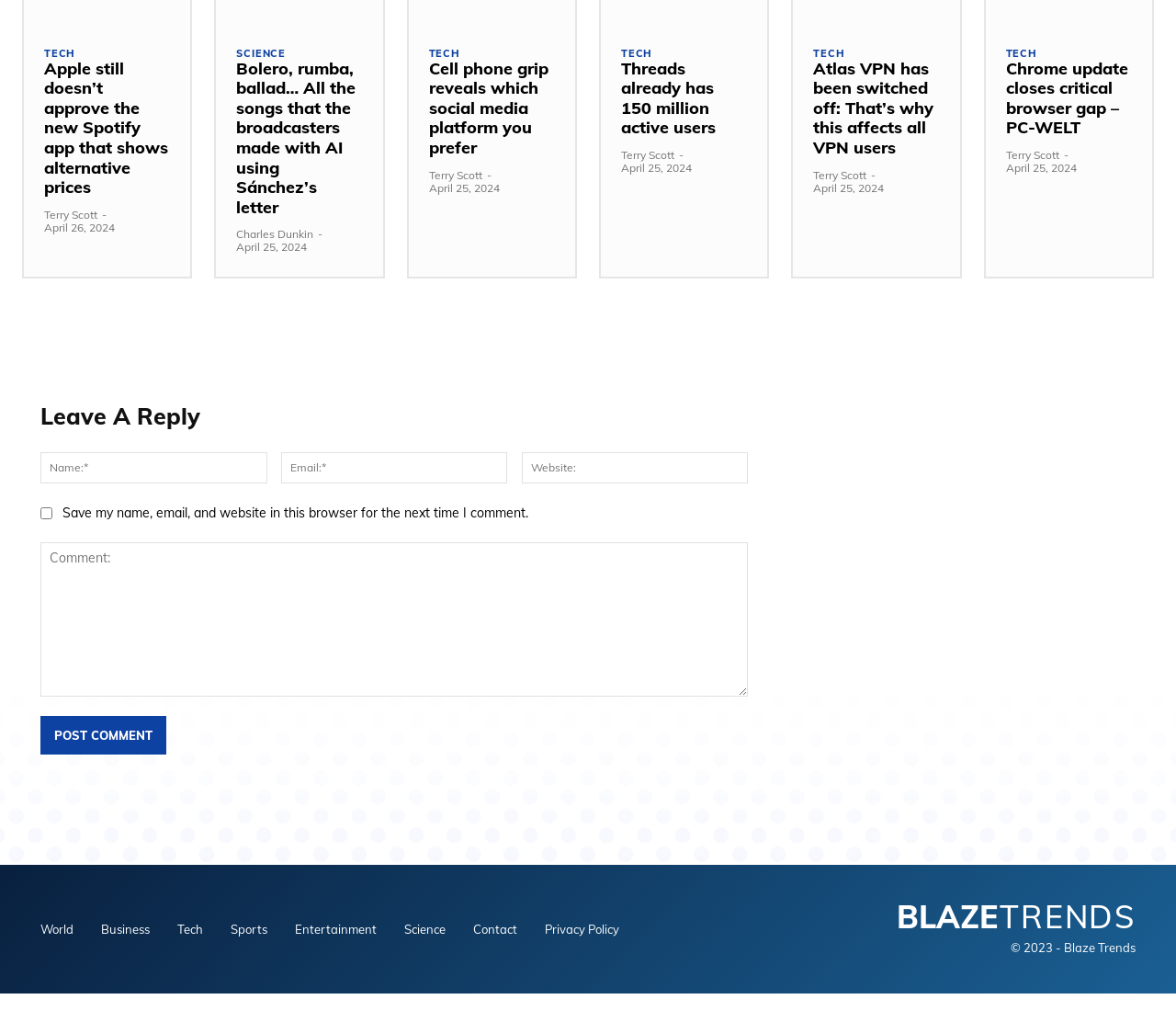Please identify the bounding box coordinates of where to click in order to follow the instruction: "Post a comment".

[0.034, 0.7, 0.141, 0.738]